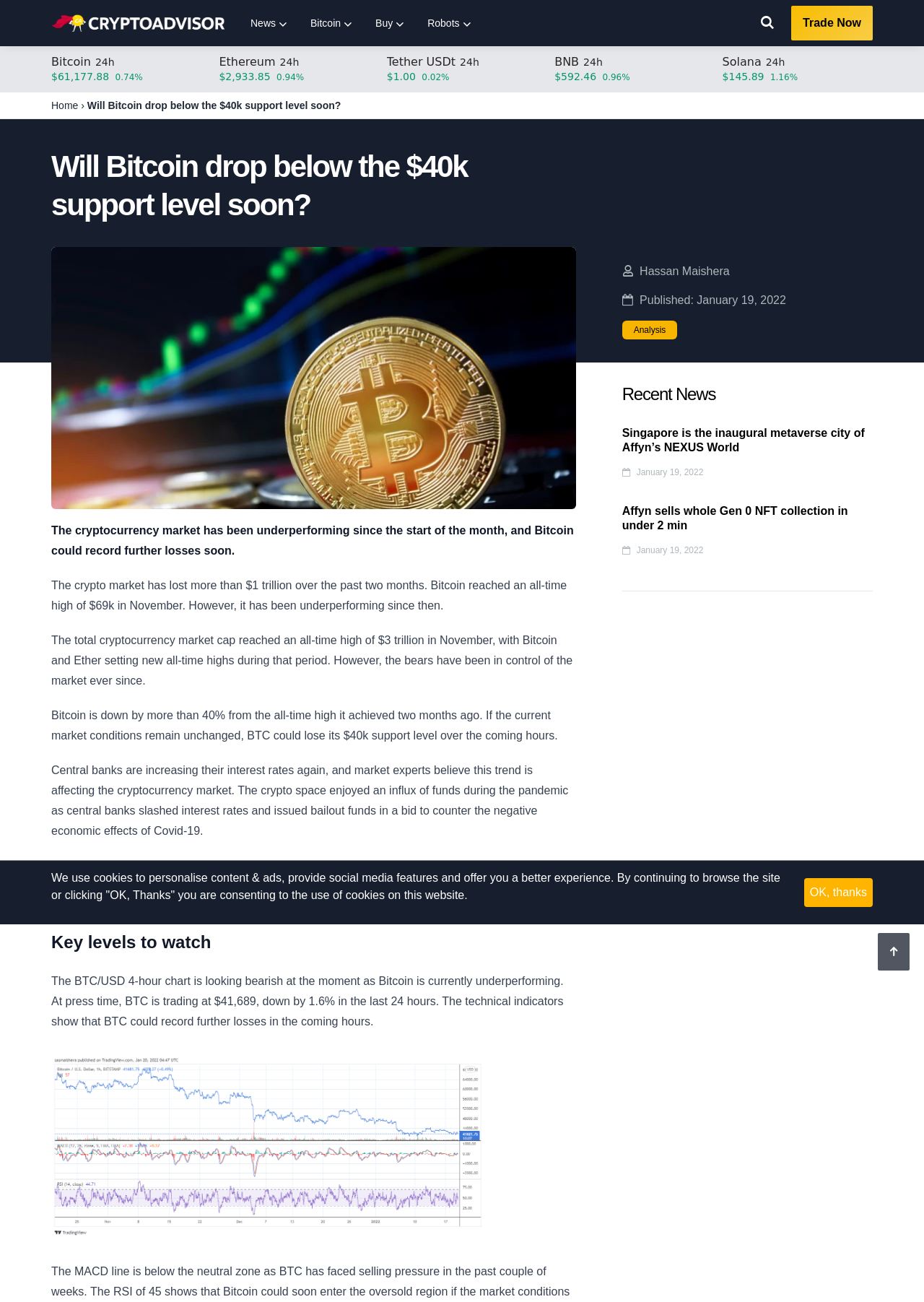Show me the bounding box coordinates of the clickable region to achieve the task as per the instruction: "Go to the 'Home' page".

[0.055, 0.077, 0.085, 0.085]